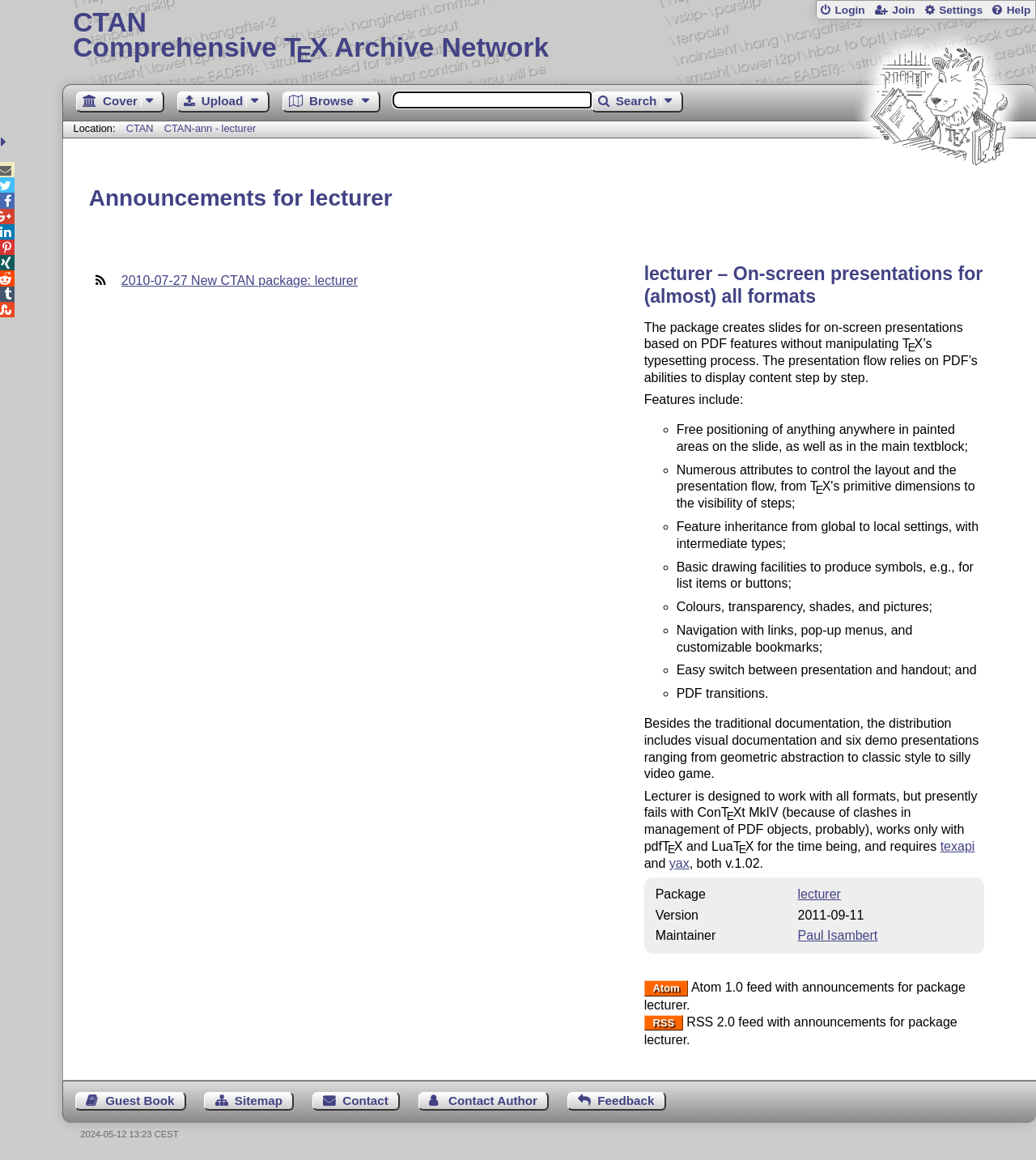Locate the bounding box coordinates of the UI element described by: "Paul Isambert". Provide the coordinates as four float numbers between 0 and 1, formatted as [left, top, right, bottom].

[0.77, 0.801, 0.847, 0.812]